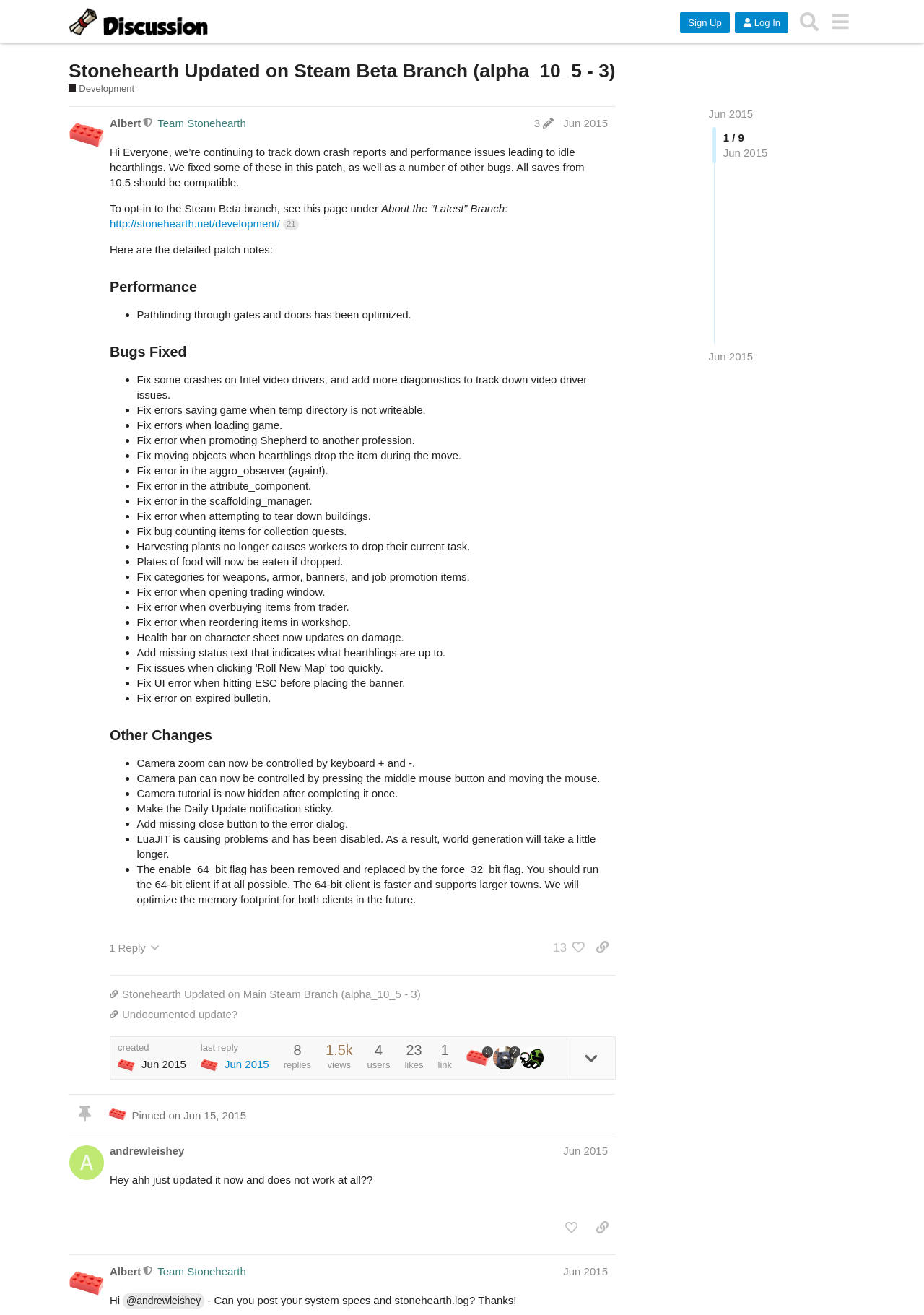Utilize the details in the image to give a detailed response to the question: How many categories of changes are mentioned in the patch notes?

The patch notes mention three categories of changes: 'Performance', 'Bugs Fixed', and 'Other Changes'.